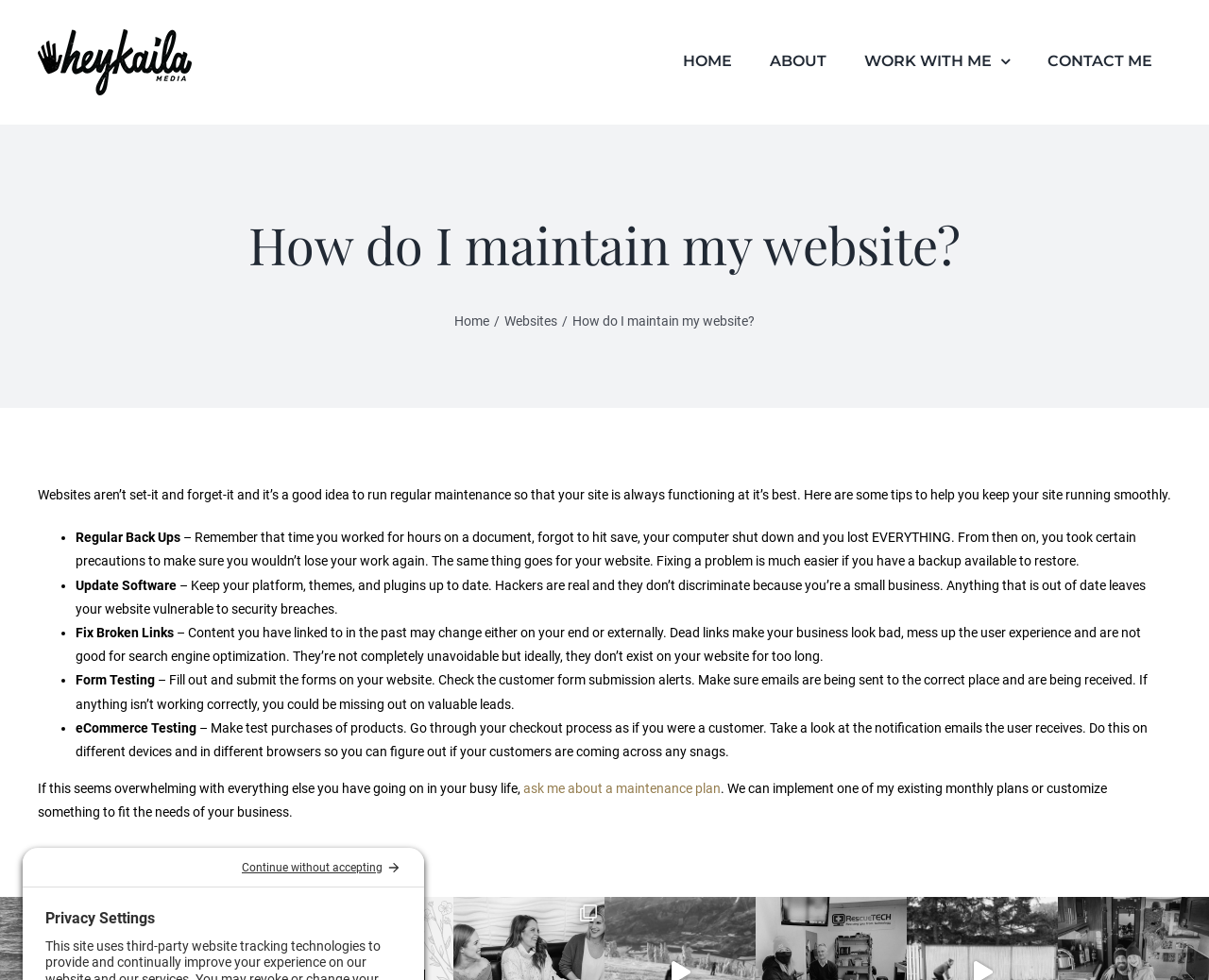Refer to the image and answer the question with as much detail as possible: Why is form testing important?

According to the webpage, form testing is necessary to ensure that customer form submission alerts are working correctly and that emails are being sent to the correct place. This is important because if forms are not working correctly, businesses may be missing out on valuable leads.